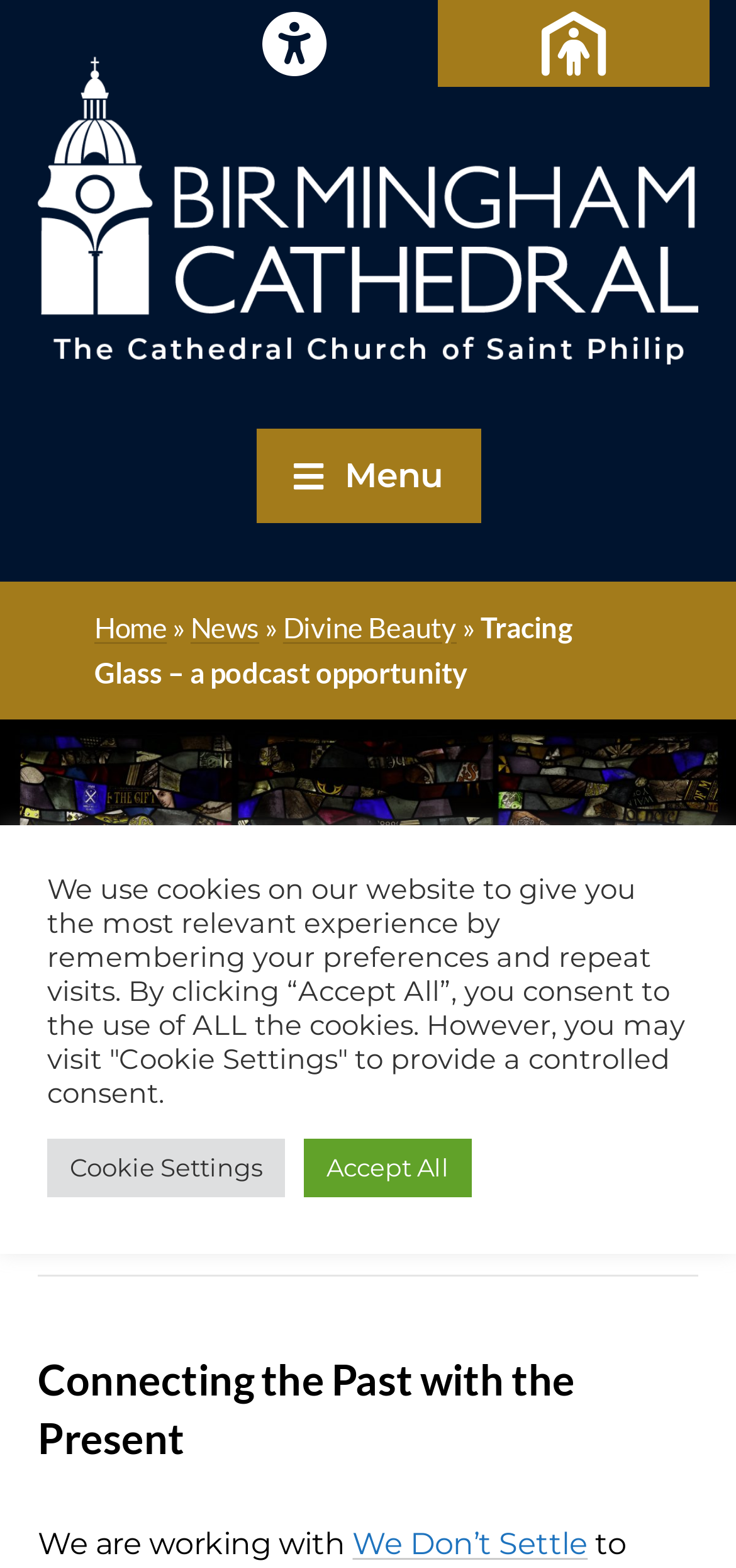Answer the question briefly using a single word or phrase: 
What is the title of the podcast opportunity?

Tracing Glass